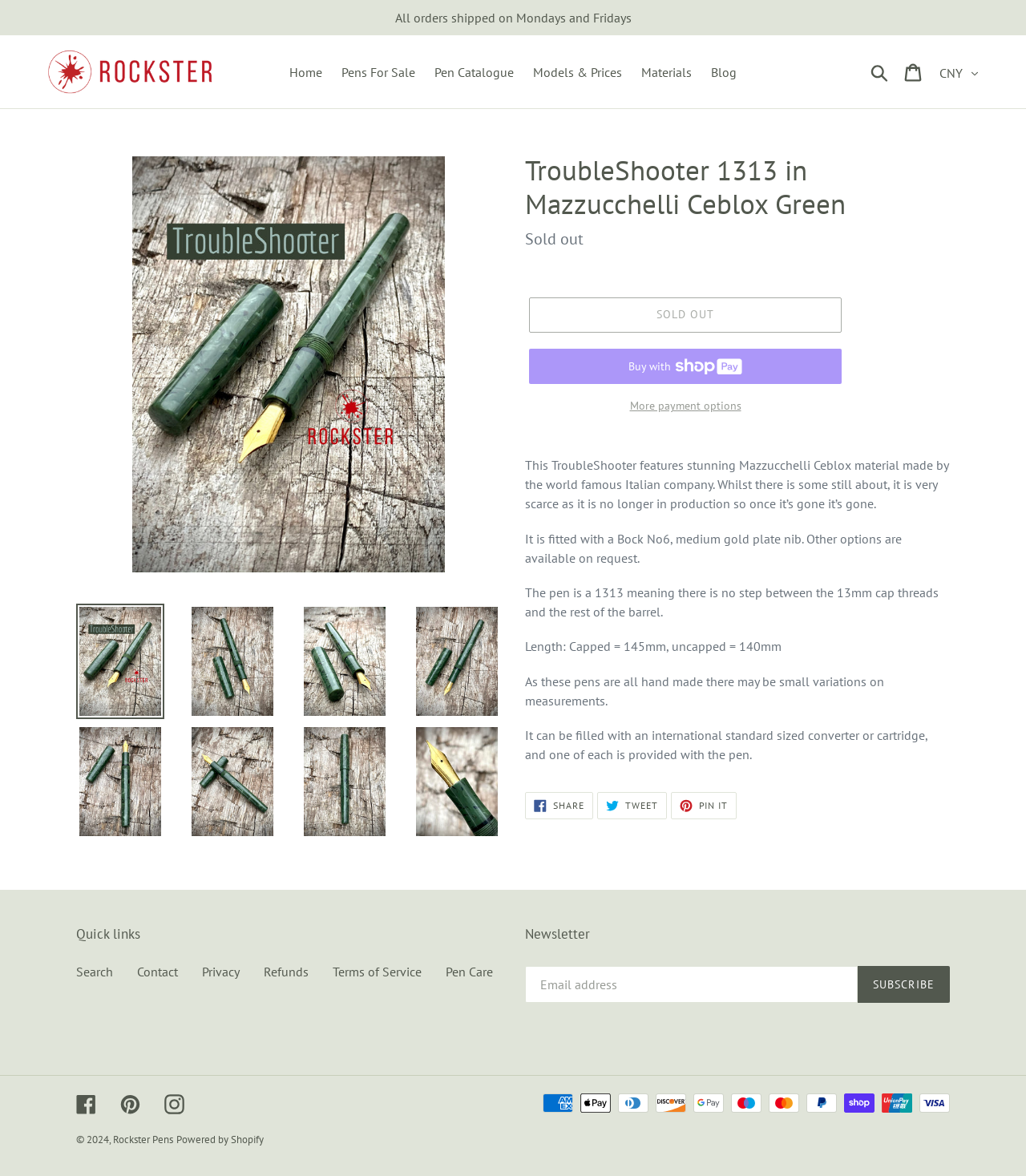What payment options are available?
Using the image, respond with a single word or phrase.

Multiple options